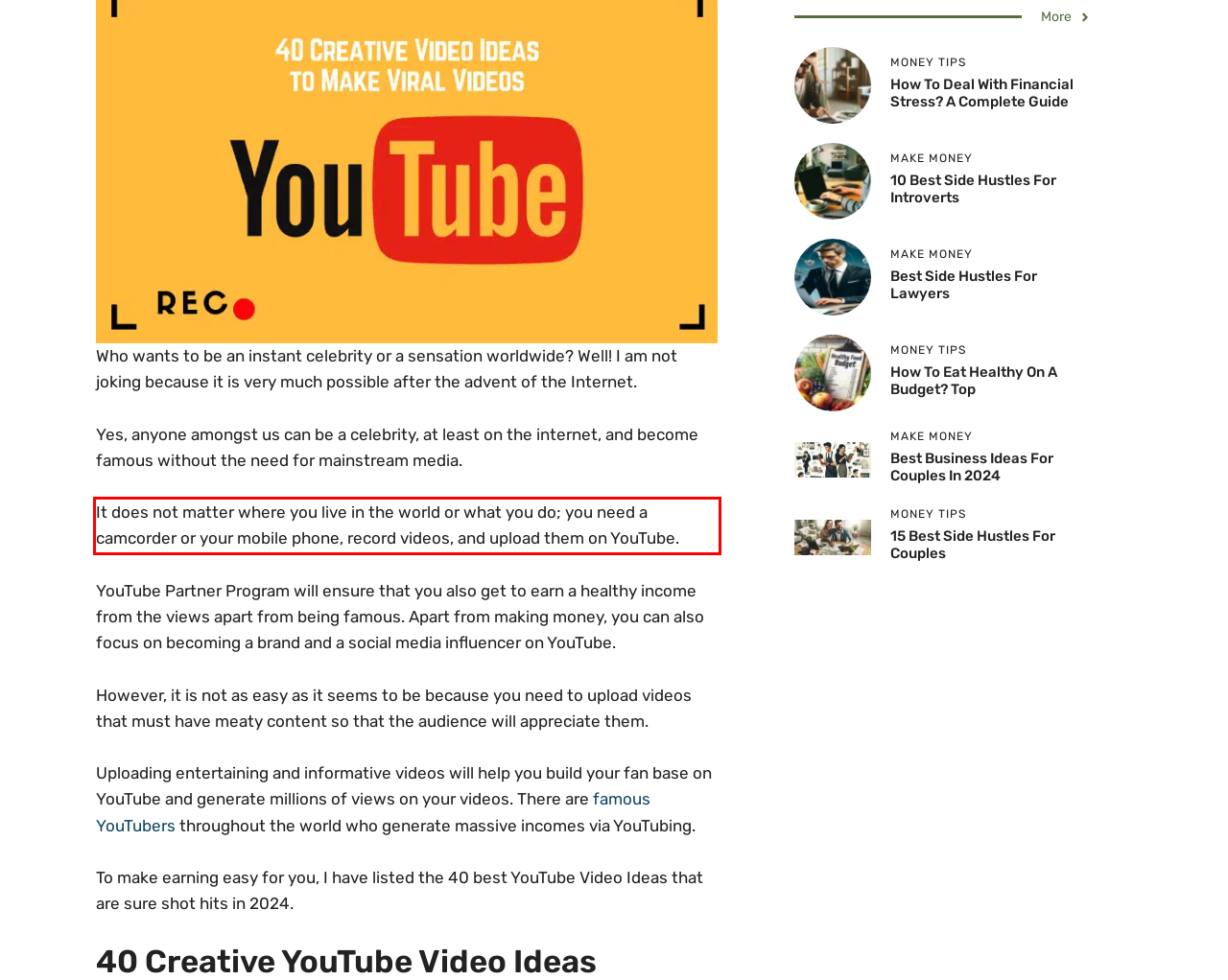Please perform OCR on the text within the red rectangle in the webpage screenshot and return the text content.

It does not matter where you live in the world or what you do; you need a camcorder or your mobile phone, record videos, and upload them on YouTube.